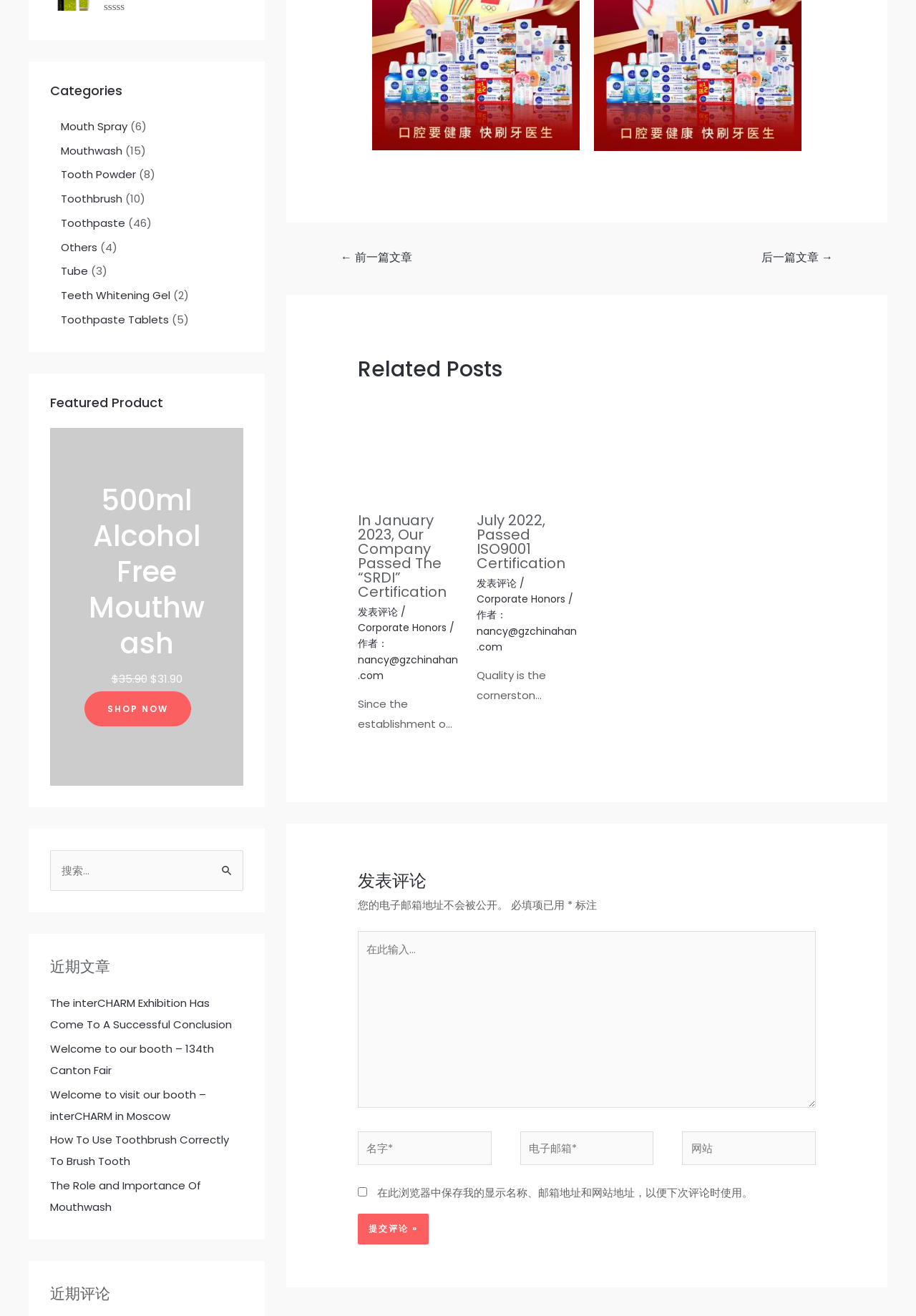Determine the bounding box coordinates in the format (top-left x, top-left y, bottom-right x, bottom-right y). Ensure all values are floating point numbers between 0 and 1. Identify the bounding box of the UI element described by: parent_node: 电子邮箱* name="email" placeholder="电子邮箱*"

[0.568, 0.86, 0.714, 0.886]